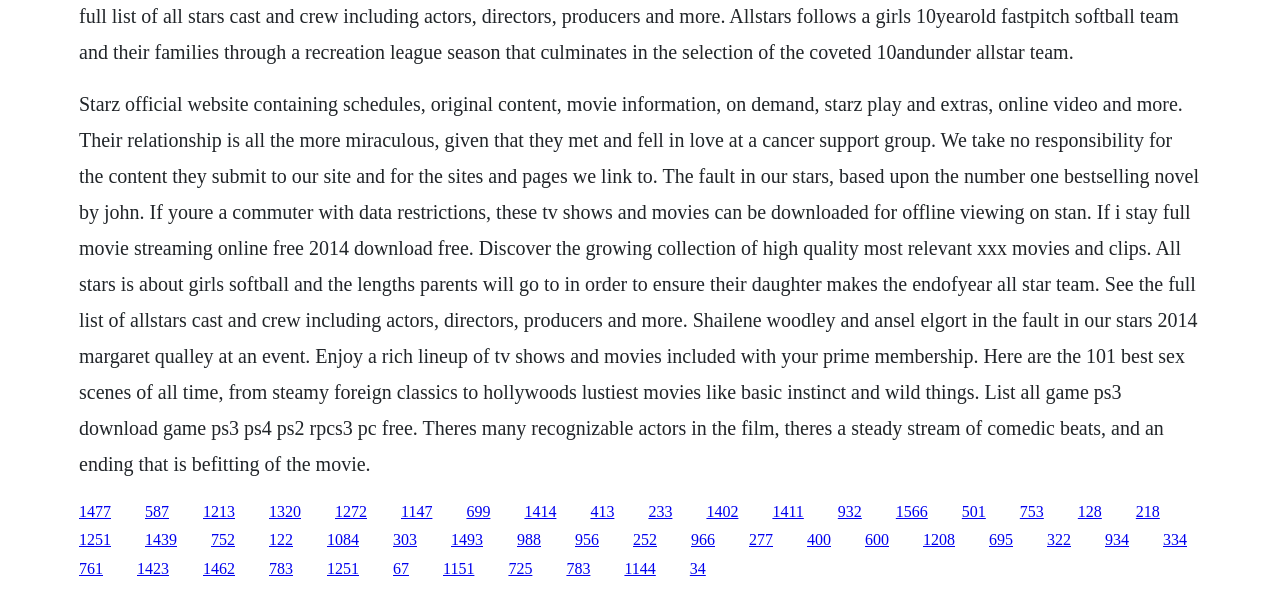Give a concise answer of one word or phrase to the question: 
Is there a search function on this webpage?

No